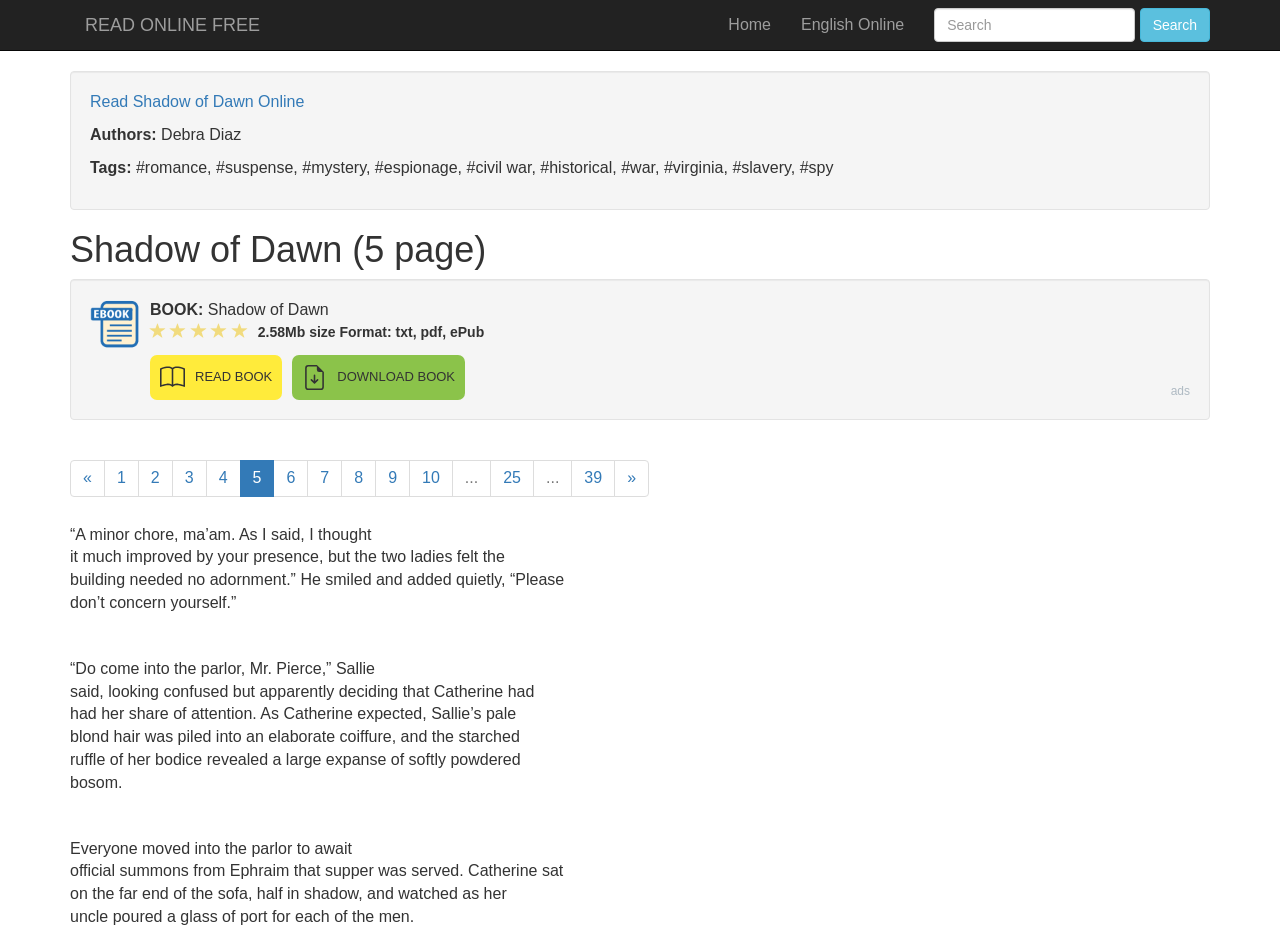Locate the bounding box coordinates of the element you need to click to accomplish the task described by this instruction: "Download the book".

[0.228, 0.376, 0.363, 0.424]